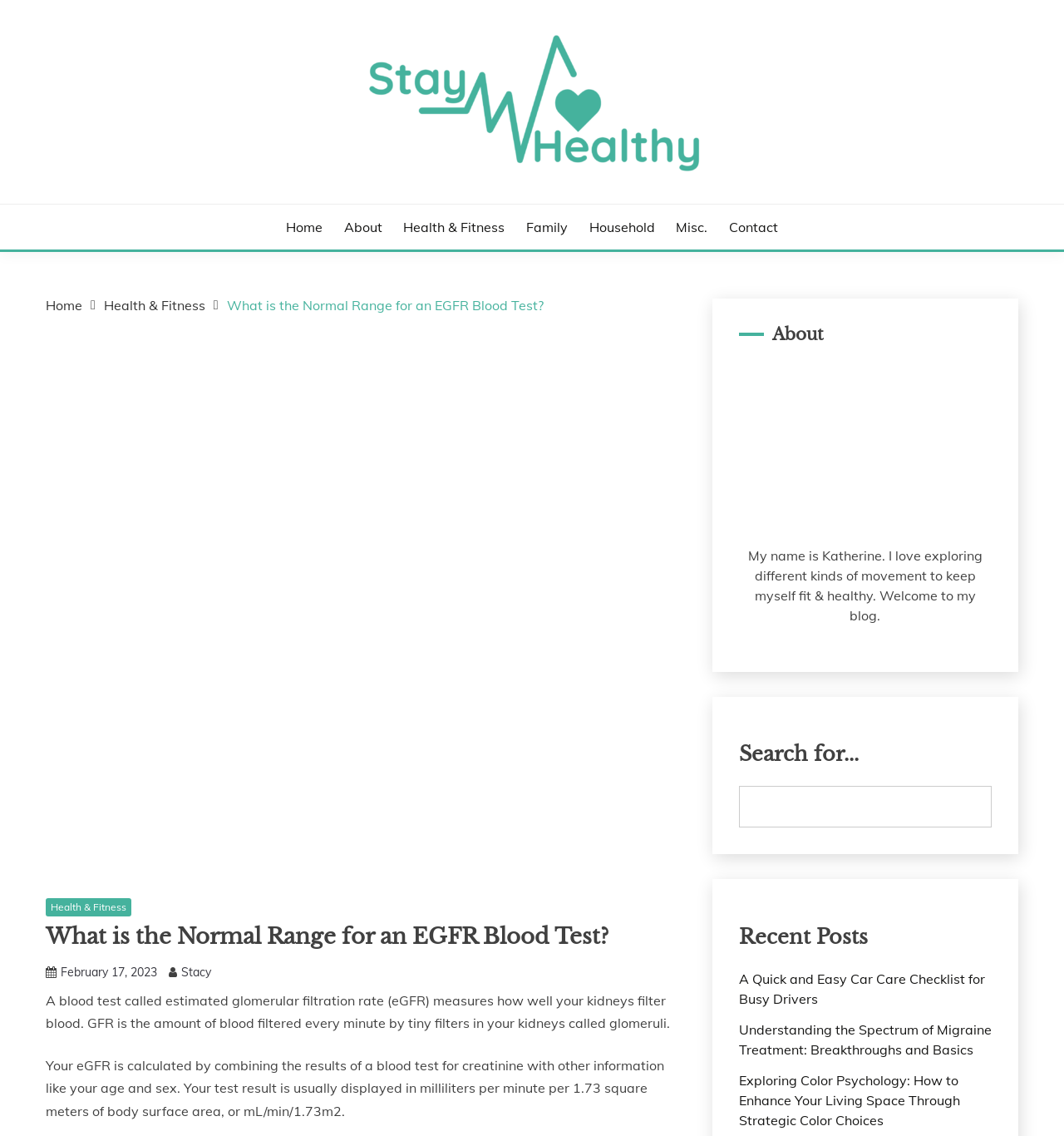Please locate the bounding box coordinates of the element that needs to be clicked to achieve the following instruction: "search for something". The coordinates should be four float numbers between 0 and 1, i.e., [left, top, right, bottom].

[0.694, 0.692, 0.932, 0.729]